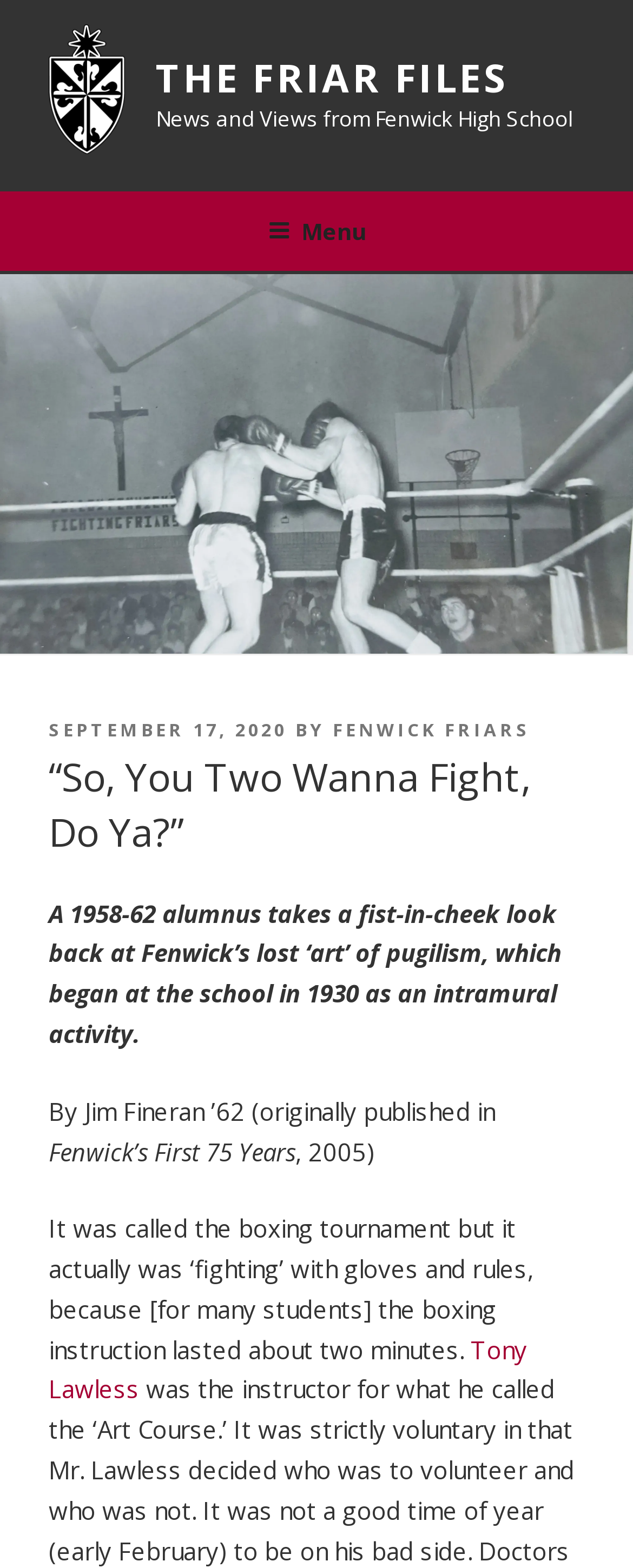Respond to the following query with just one word or a short phrase: 
What is the name of the publication where the article was originally published?

Fenwick’s First 75 Years